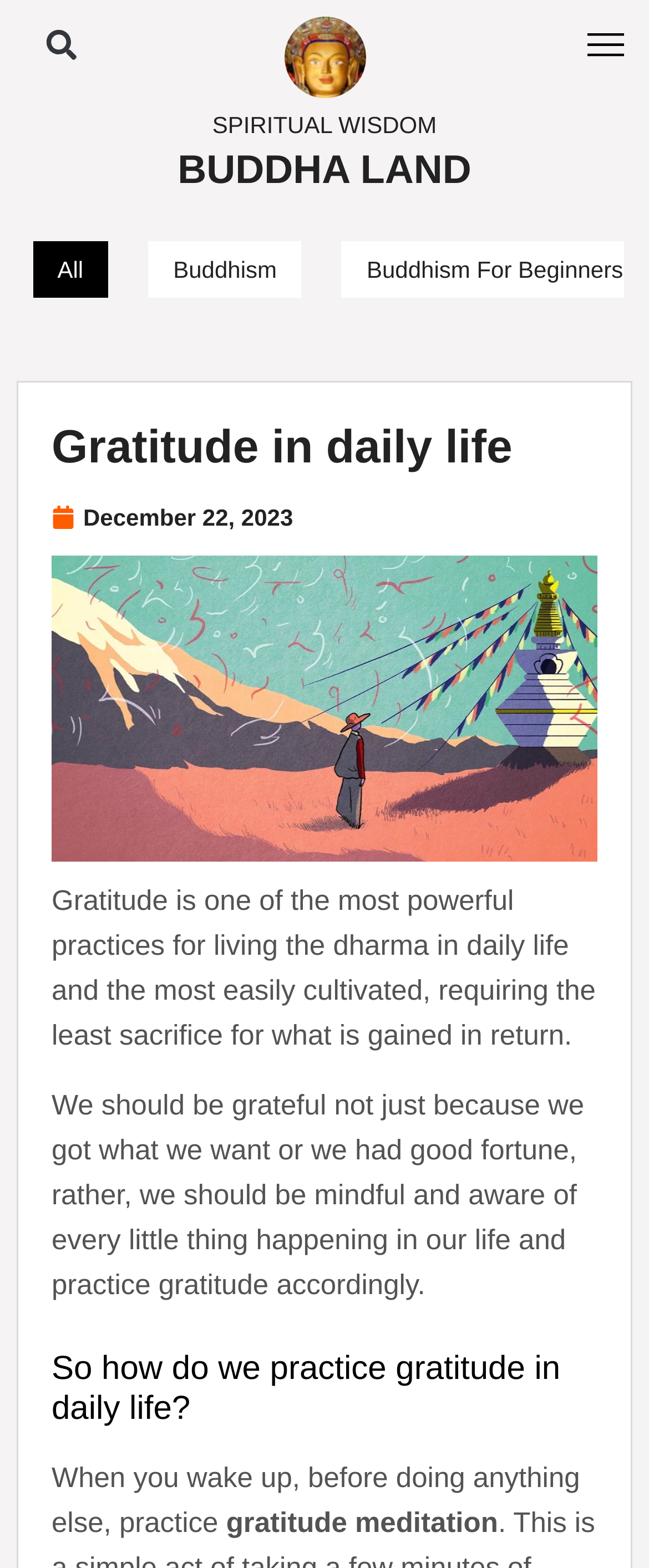Construct a thorough caption encompassing all aspects of the webpage.

The webpage is about gratitude in daily life, with a focus on Buddhist principles. At the top left, there is a search bar with a "Search" button. Next to it, there is a link to an unknown destination. The title "SPIRITUAL WISDOM" is prominently displayed, followed by the heading "BUDDHA LAND" which spans almost the entire width of the page. 

On the top right, there is a "Menu Toggle" button with an accompanying image. Below the title, there are three links: "All", "Buddhism", and "Buddhism For Beginners". 

The main content of the page starts with a heading "Gratitude in daily life" followed by a timestamp "December 22, 2023". Below it, there is an image related to gratitude in daily life. 

The main text of the page is divided into three paragraphs. The first paragraph explains the importance of gratitude in daily life, citing its power and ease of cultivation. The second paragraph elaborates on the mindset required for practicing gratitude, emphasizing mindfulness and awareness of everyday events. 

The third paragraph, headed by "So how do we practice gratitude in daily life?", provides guidance on incorporating gratitude into daily routine, starting with a morning meditation practice.